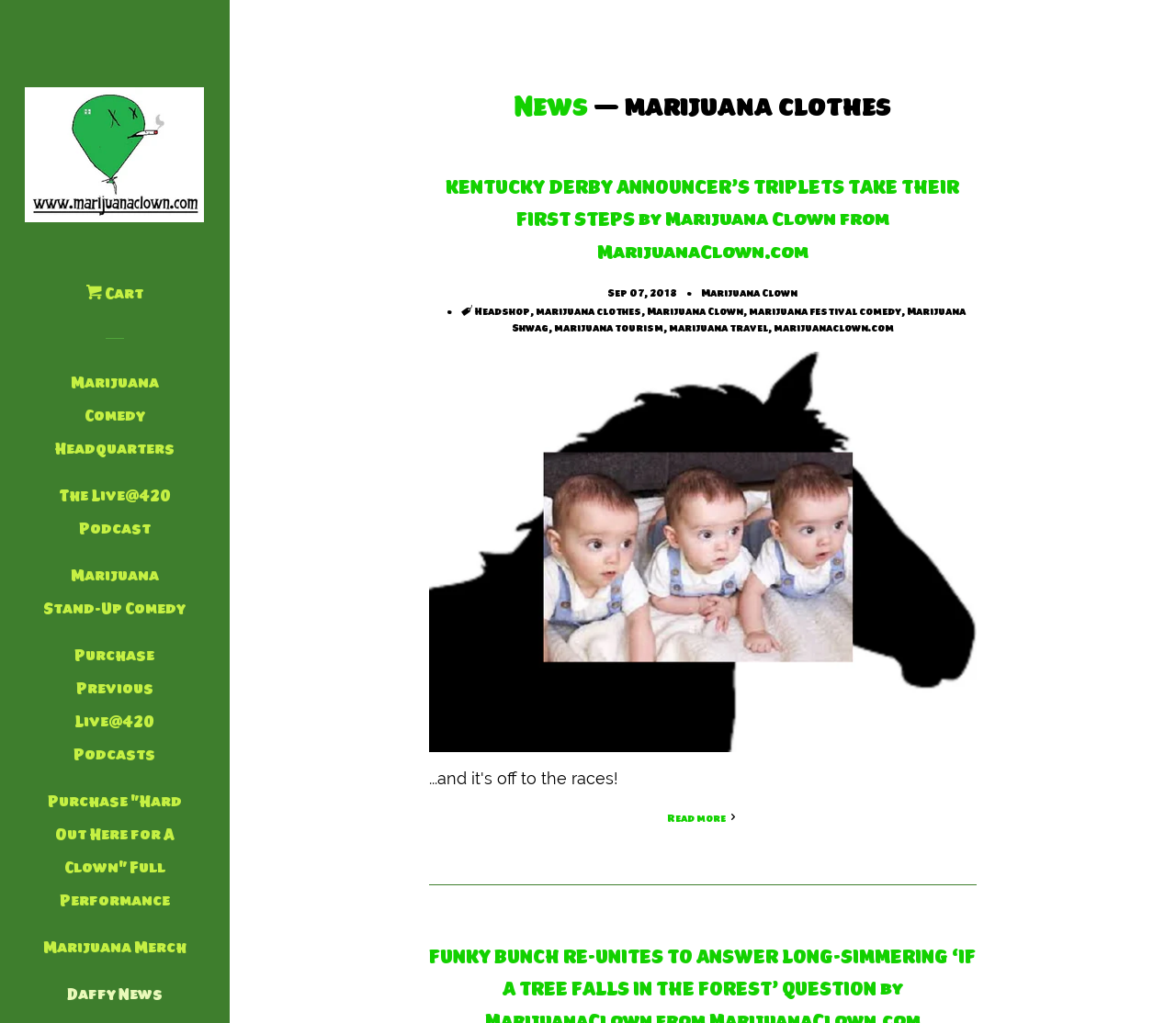What is the name of the comedian?
Answer the question with detailed information derived from the image.

The name of the comedian can be found in the link 'MarijuanaClown.com' which is also the title of the website. Additionally, it is mentioned in the heading 'KENTUCKY DERBY ANNOUNCER’S TRIPLETS TAKE THEIR FIRST STEPS by Marijuana Clown from MarijuanaClown.com'.